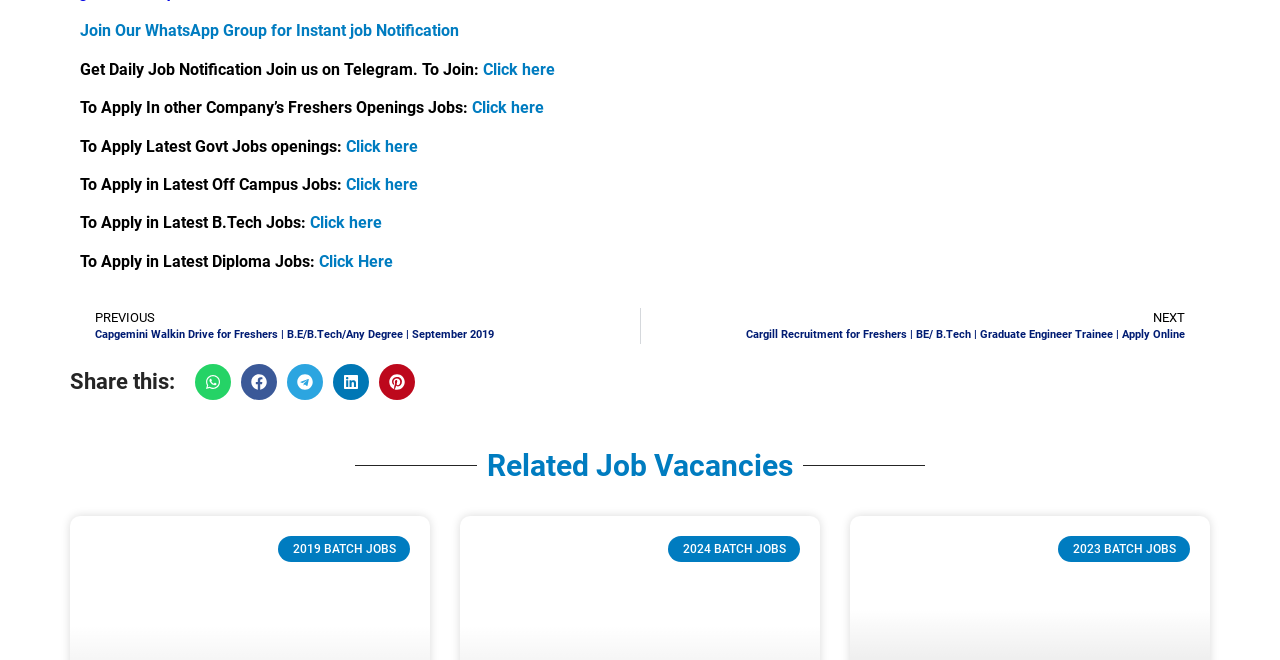Locate the bounding box coordinates of the clickable area to execute the instruction: "Check the 'World Nuclear Power Reactors 1951–2024'". Provide the coordinates as four float numbers between 0 and 1, represented as [left, top, right, bottom].

None